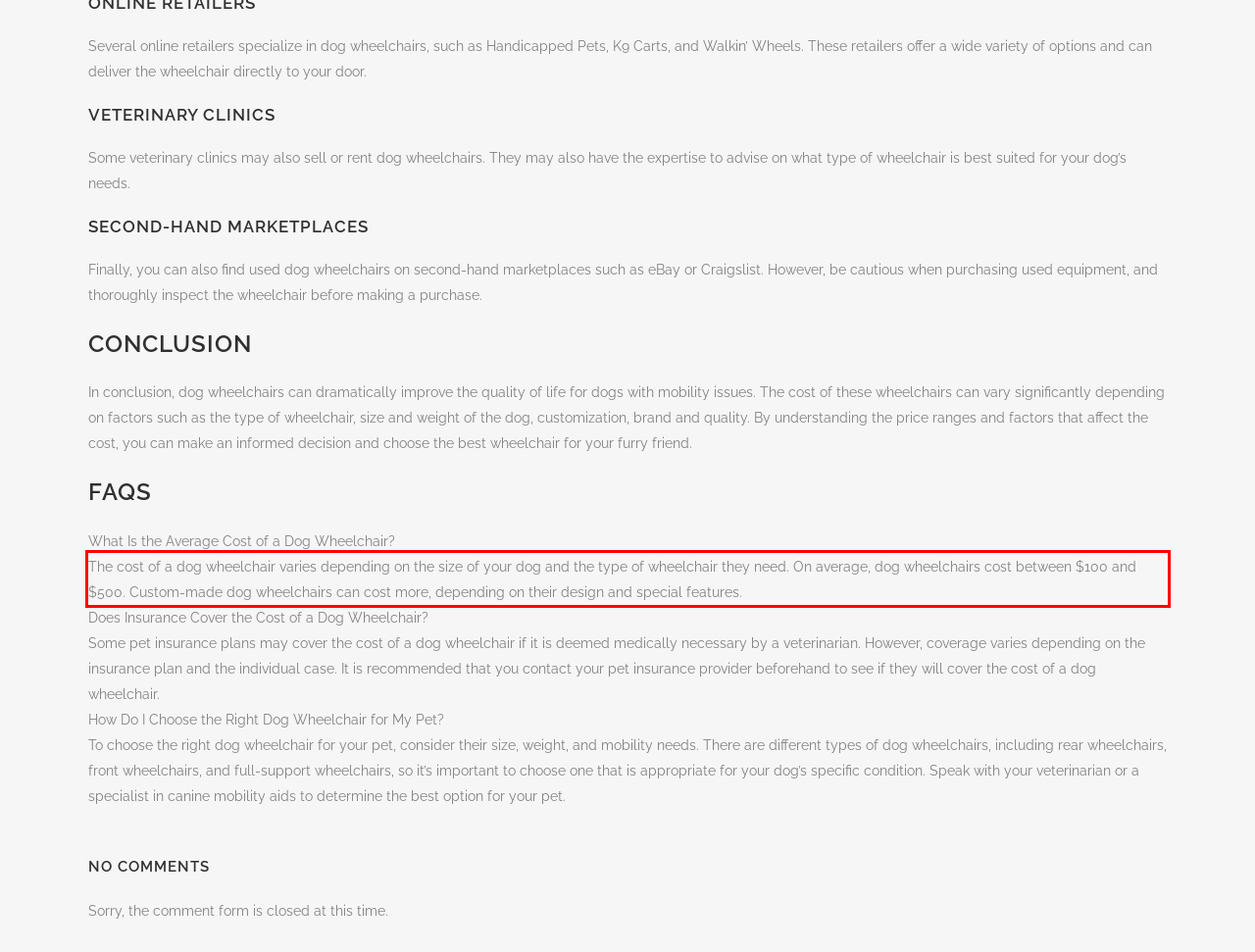You are provided with a screenshot of a webpage that includes a UI element enclosed in a red rectangle. Extract the text content inside this red rectangle.

The cost of a dog wheelchair varies depending on the size of your dog and the type of wheelchair they need. On average, dog wheelchairs cost between $100 and $500. Custom-made dog wheelchairs can cost more, depending on their design and special features.